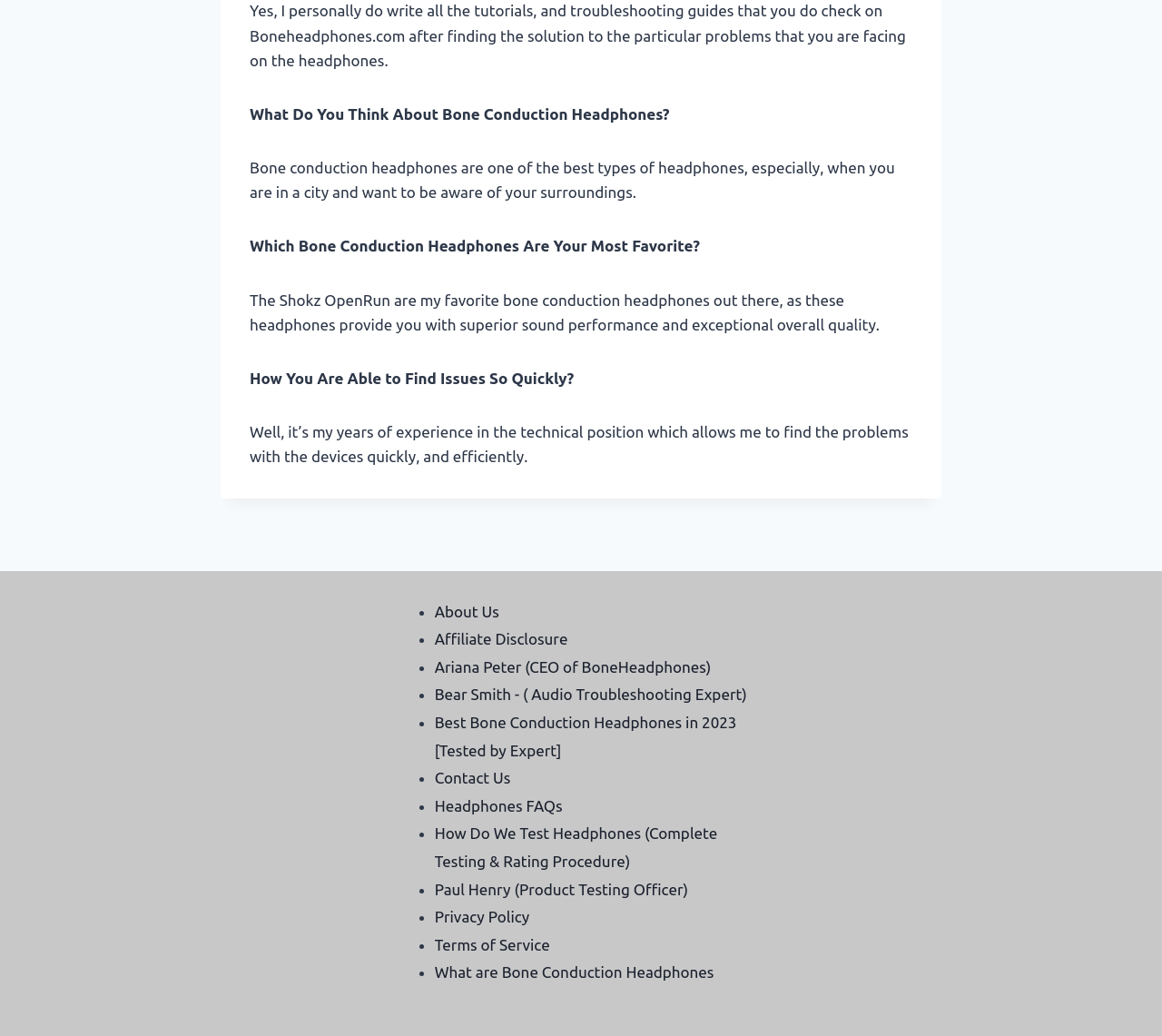Provide a short, one-word or phrase answer to the question below:
How many links are there at the bottom of the webpage?

13